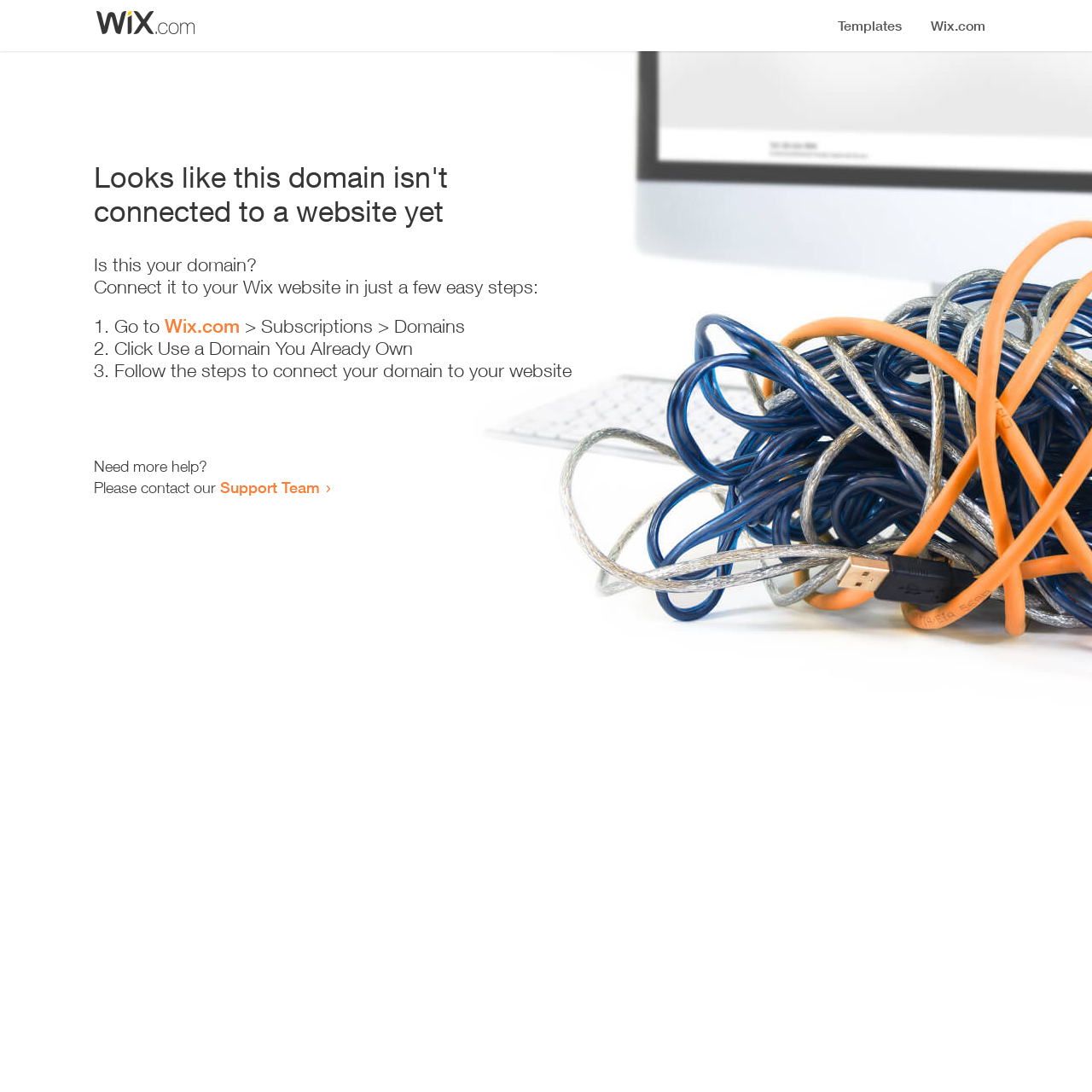Look at the image and give a detailed response to the following question: How many steps are required to connect a domain to a Wix website?

The webpage provides a list of steps to connect a domain to a Wix website, which includes 3 steps: going to Wix.com, clicking 'Use a Domain You Already Own', and following the steps to connect the domain to the website.